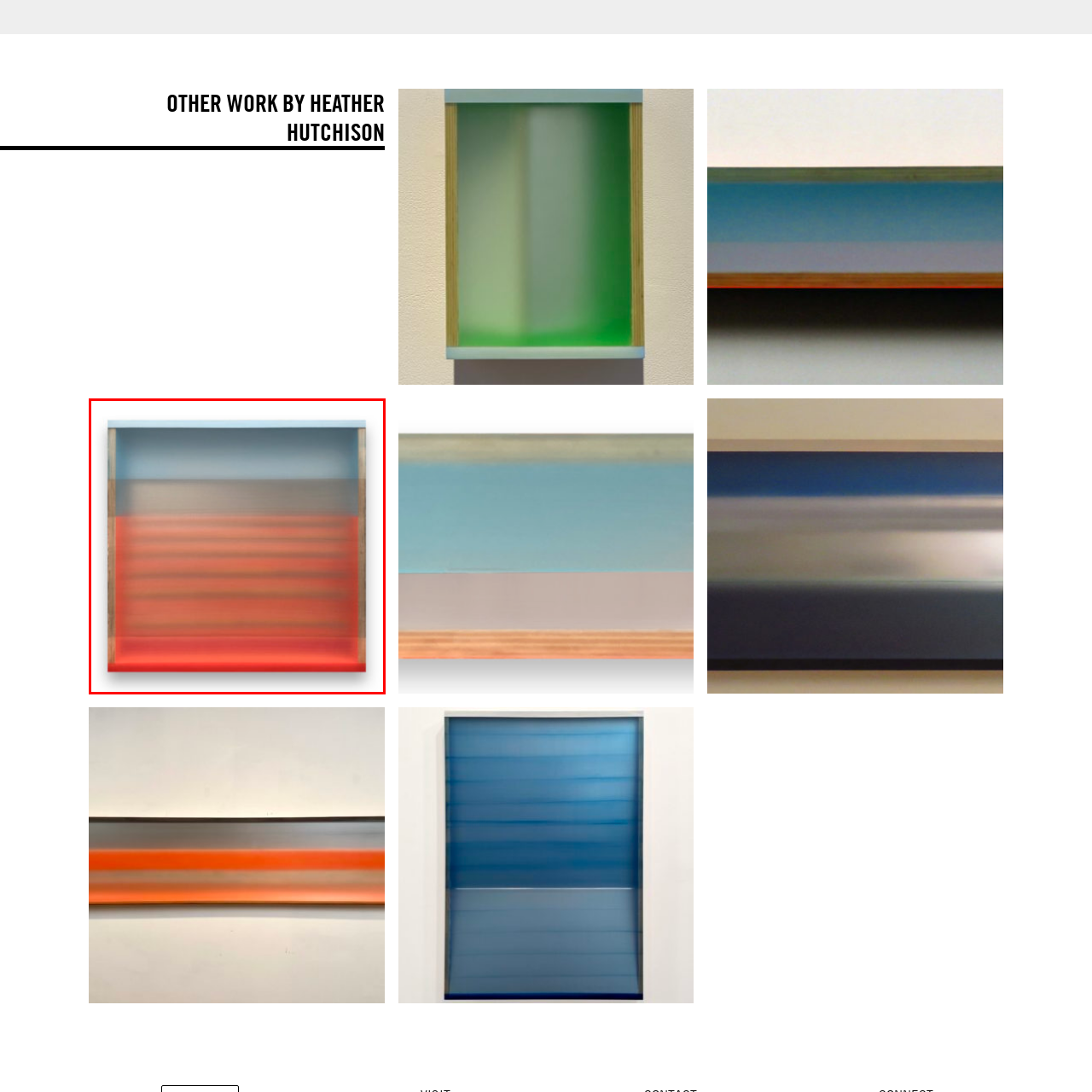Study the image surrounded by the red bounding box and respond as thoroughly as possible to the following question, using the image for reference: What is evoked by the use of horizontal bands in the artwork?

The caption states that the use of horizontal bands in the artwork evokes a serene landscape, possibly reminiscent of rolling fields or skies, which suggests that the artist's composition is meant to evoke a sense of peacefulness and calmness.